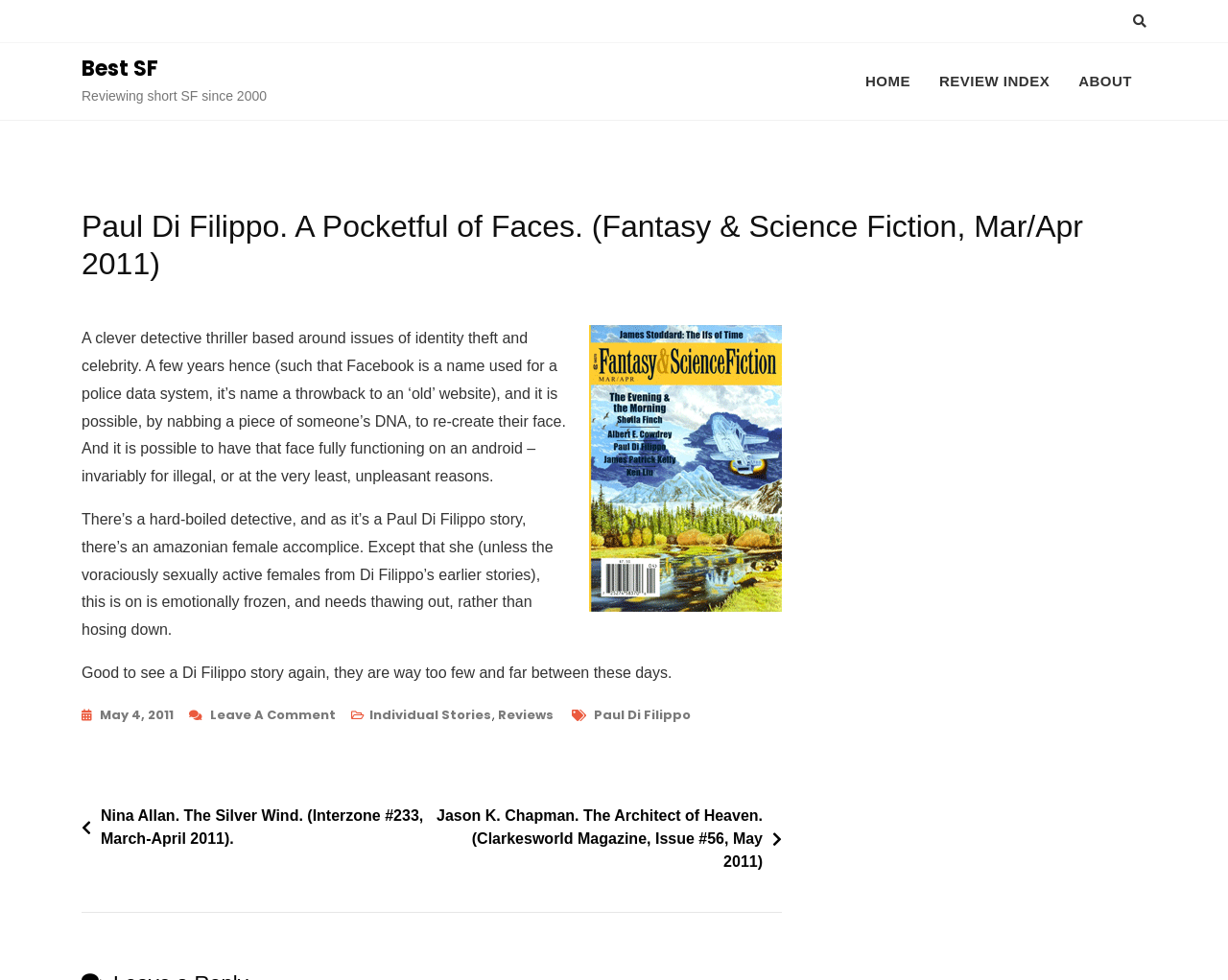What is the theme of the story?
Respond to the question with a single word or phrase according to the image.

Identity theft and celebrity